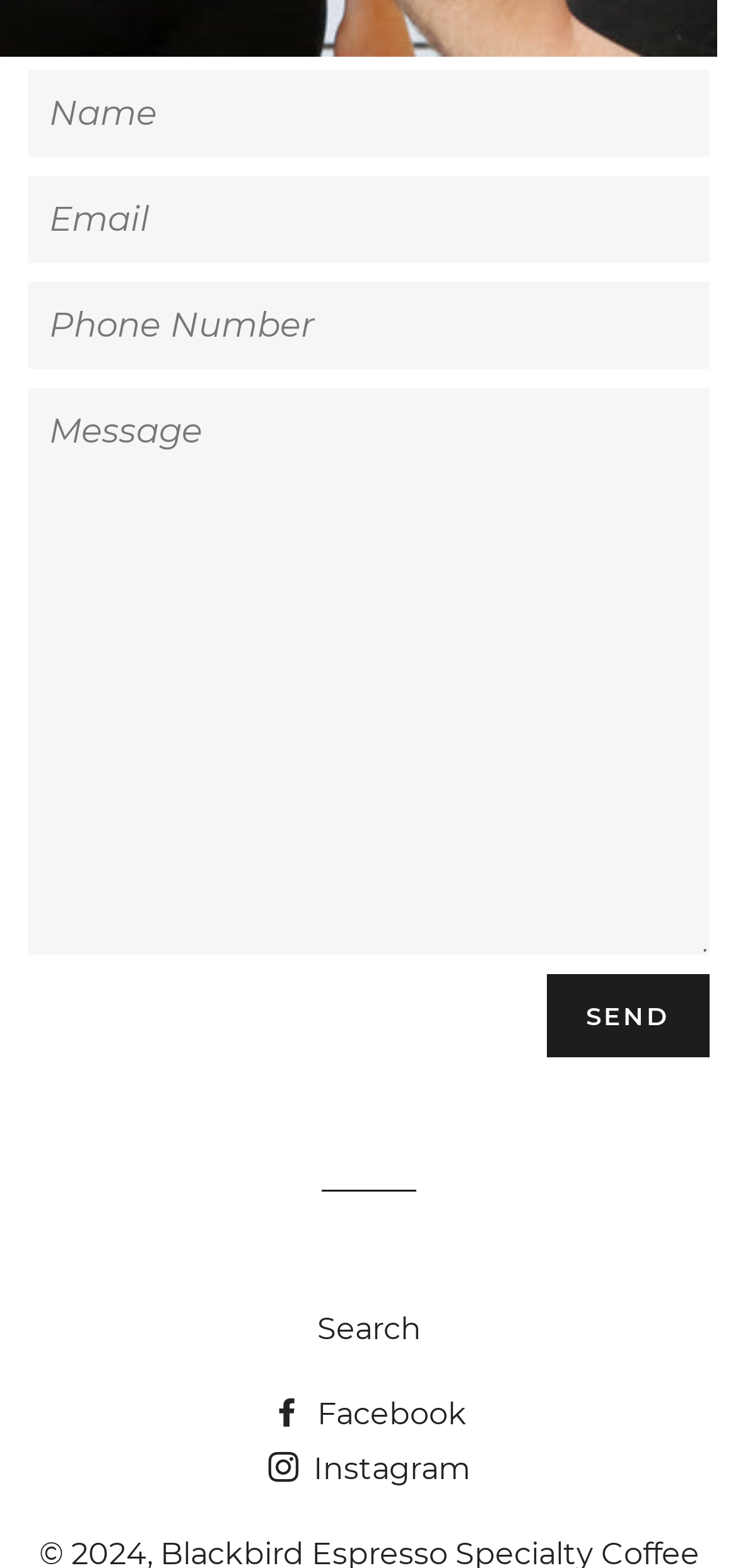What is the position of the 'Send' button?
Make sure to answer the question with a detailed and comprehensive explanation.

I analyzed the bounding box coordinates of the 'Send' button and found that its y1 and y2 values are 0.621 and 0.674, respectively, which indicates that it is located at the bottom of the page. Additionally, its x1 and x2 values are 0.741 and 0.962, respectively, which indicates that it is located at the right side of the page.